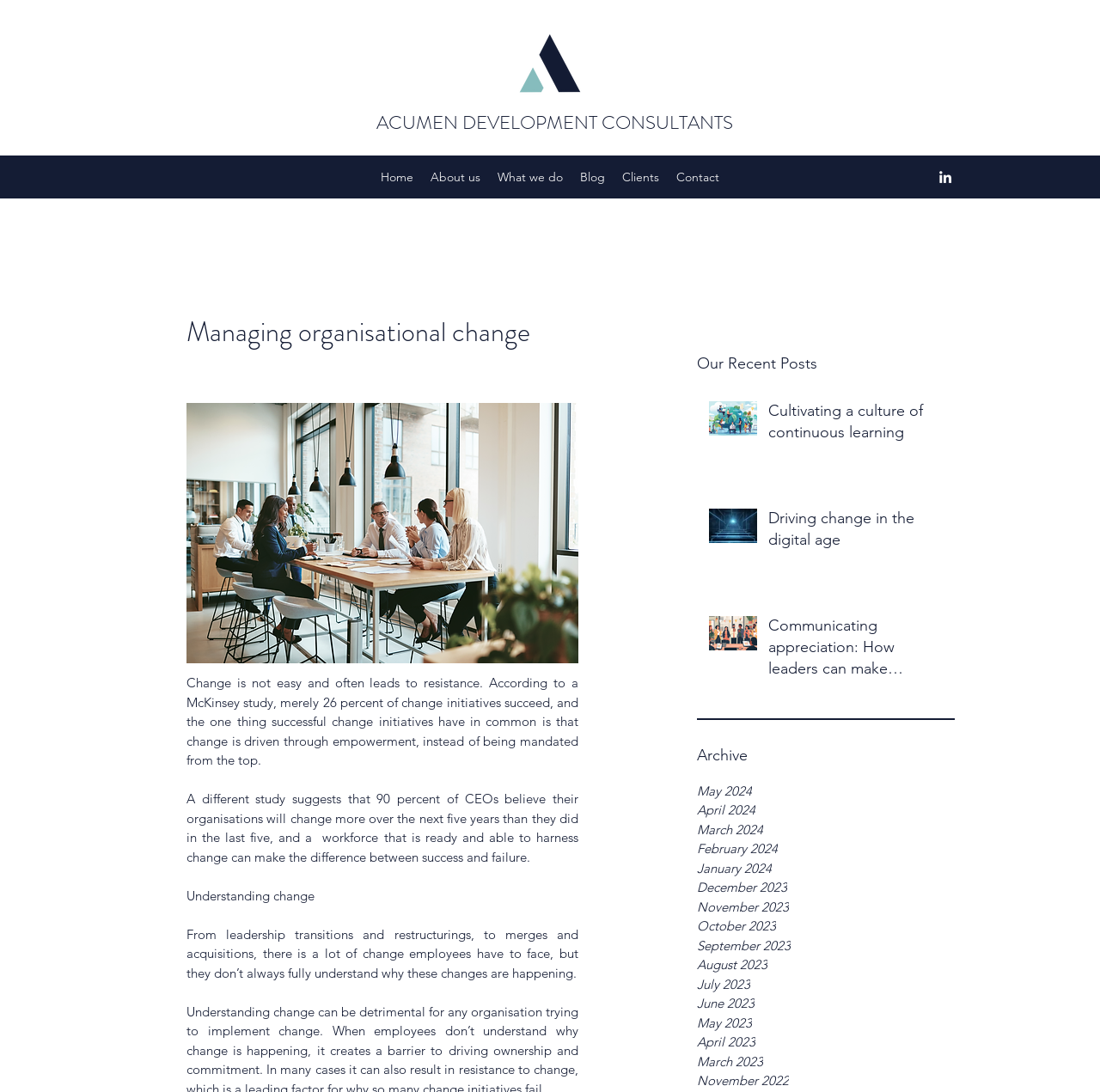Please give a succinct answer to the question in one word or phrase:
What is the purpose of the 'Social Bar'?

To link to social media